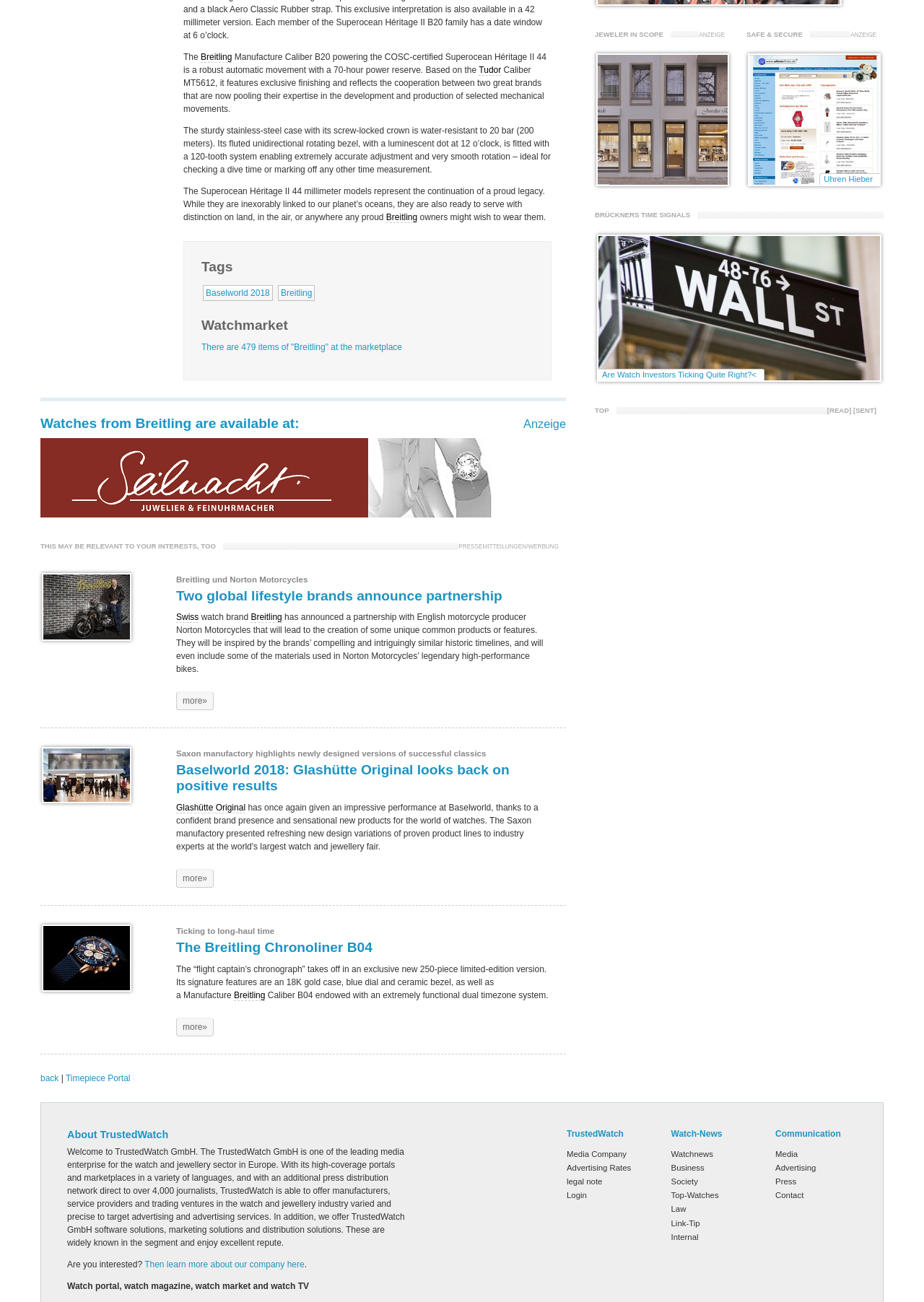Determine the bounding box coordinates for the area that needs to be clicked to fulfill this task: "Explore watches from Breitling". The coordinates must be given as four float numbers between 0 and 1, i.e., [left, top, right, bottom].

[0.301, 0.219, 0.341, 0.231]